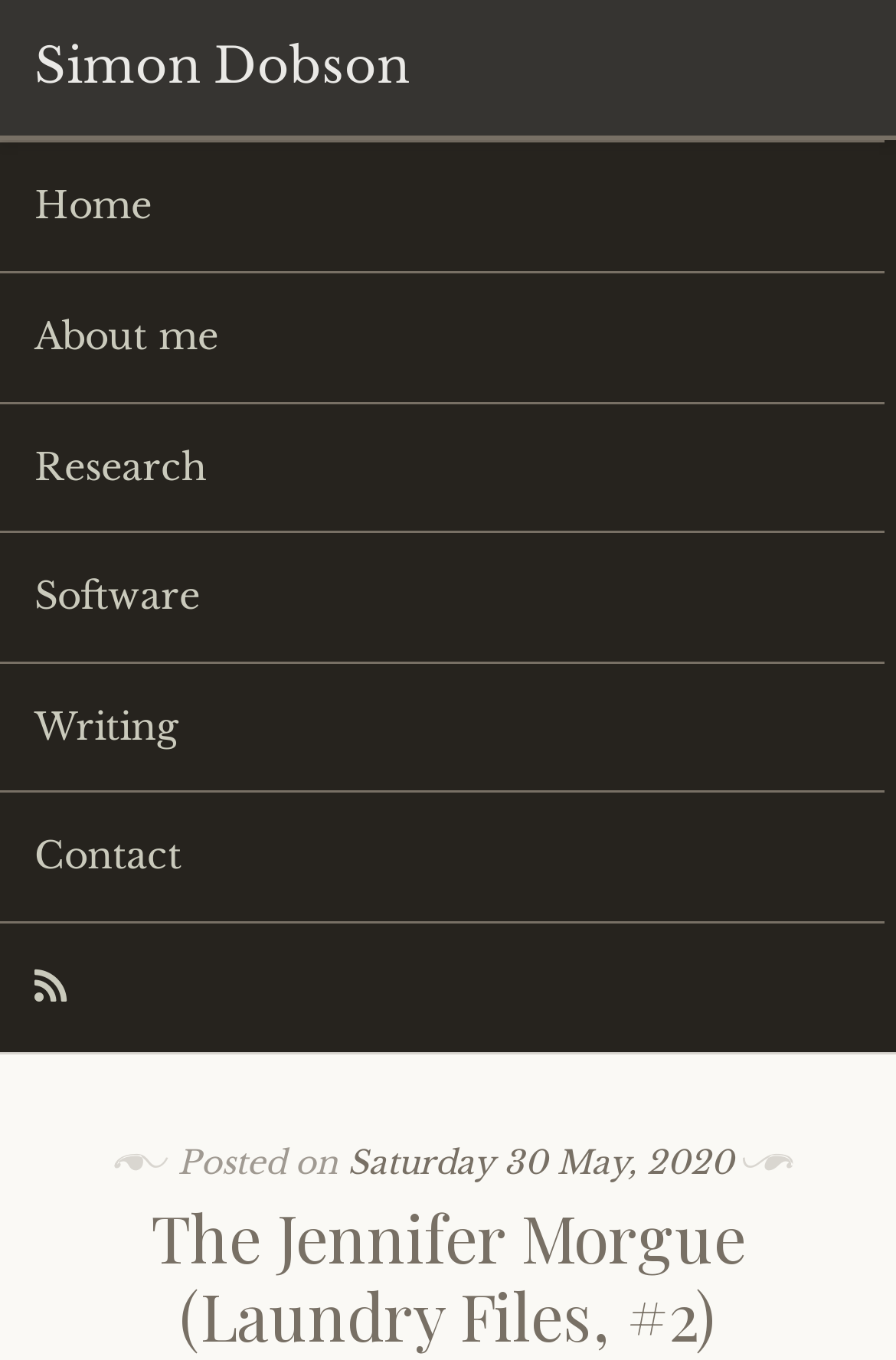Answer the question in one word or a short phrase:
How can the user contact the author?

Through the Contact link